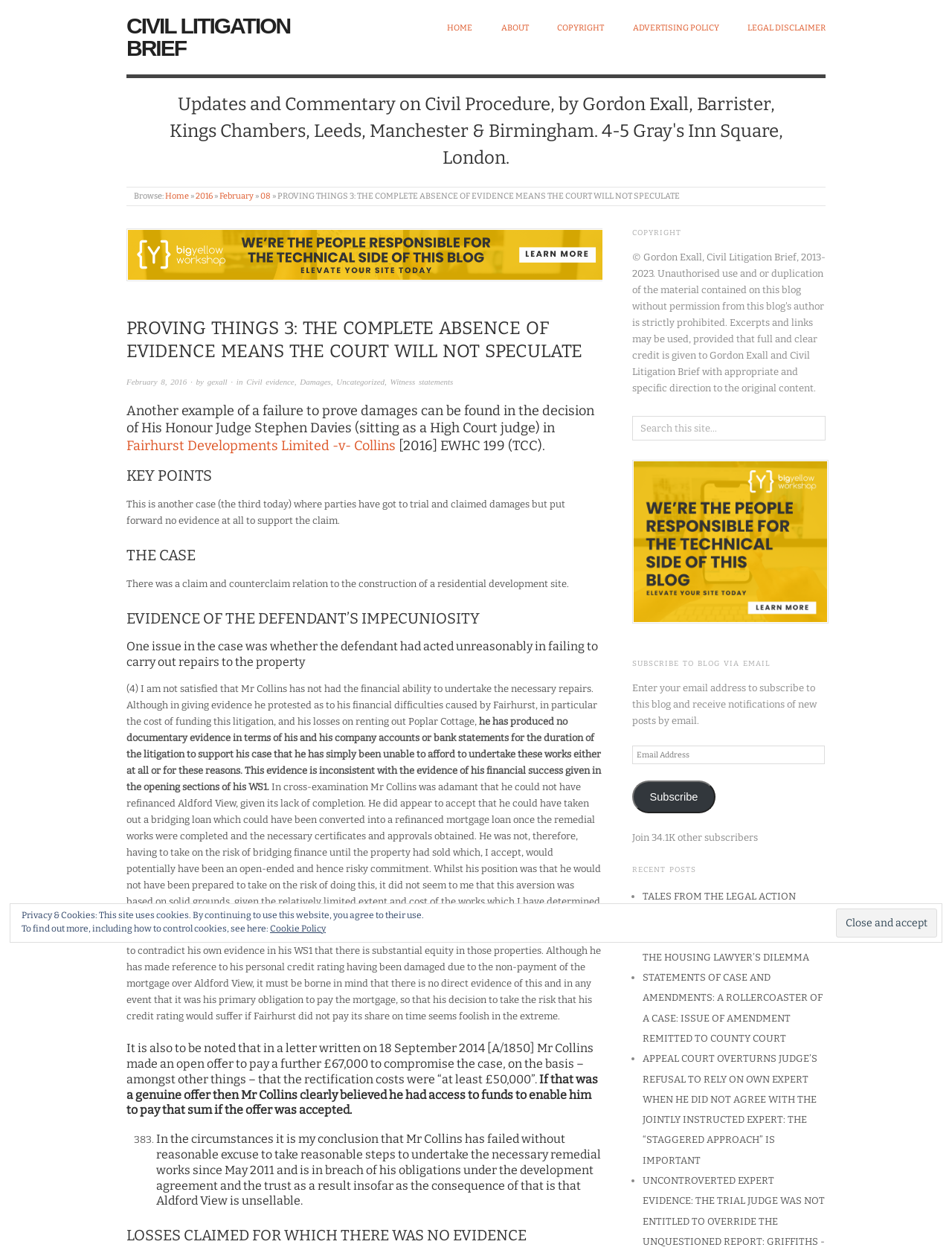What is the category of the post 'PROVING THINGS 3: THE COMPLETE ABSENCE OF EVIDENCE MEANS THE COURT WILL NOT SPECULATE'?
Refer to the image and provide a one-word or short phrase answer.

Civil evidence, Damages, Uncategorized, Witness statements